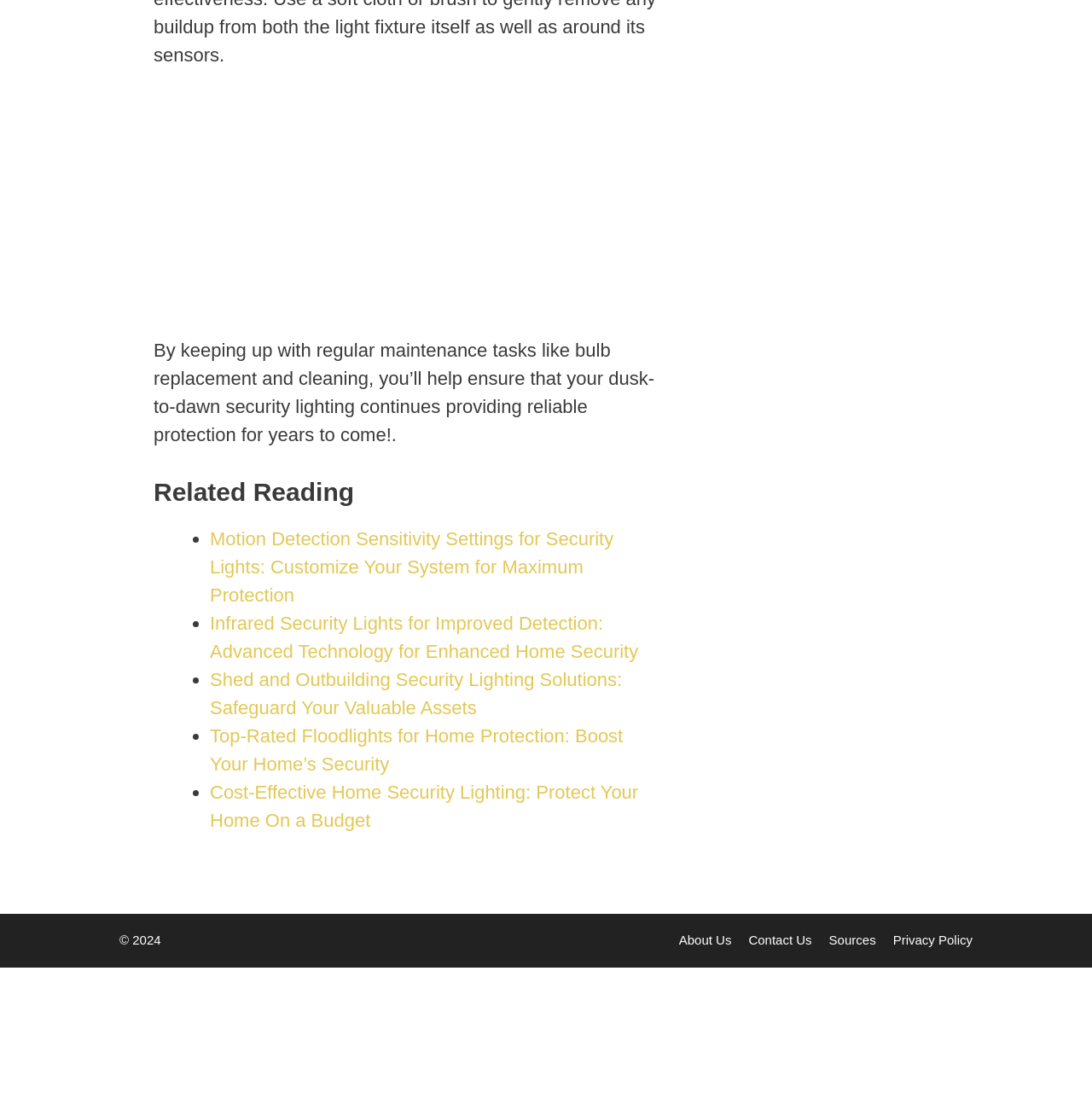Kindly determine the bounding box coordinates of the area that needs to be clicked to fulfill this instruction: "Check the privacy policy".

[0.818, 0.849, 0.891, 0.862]